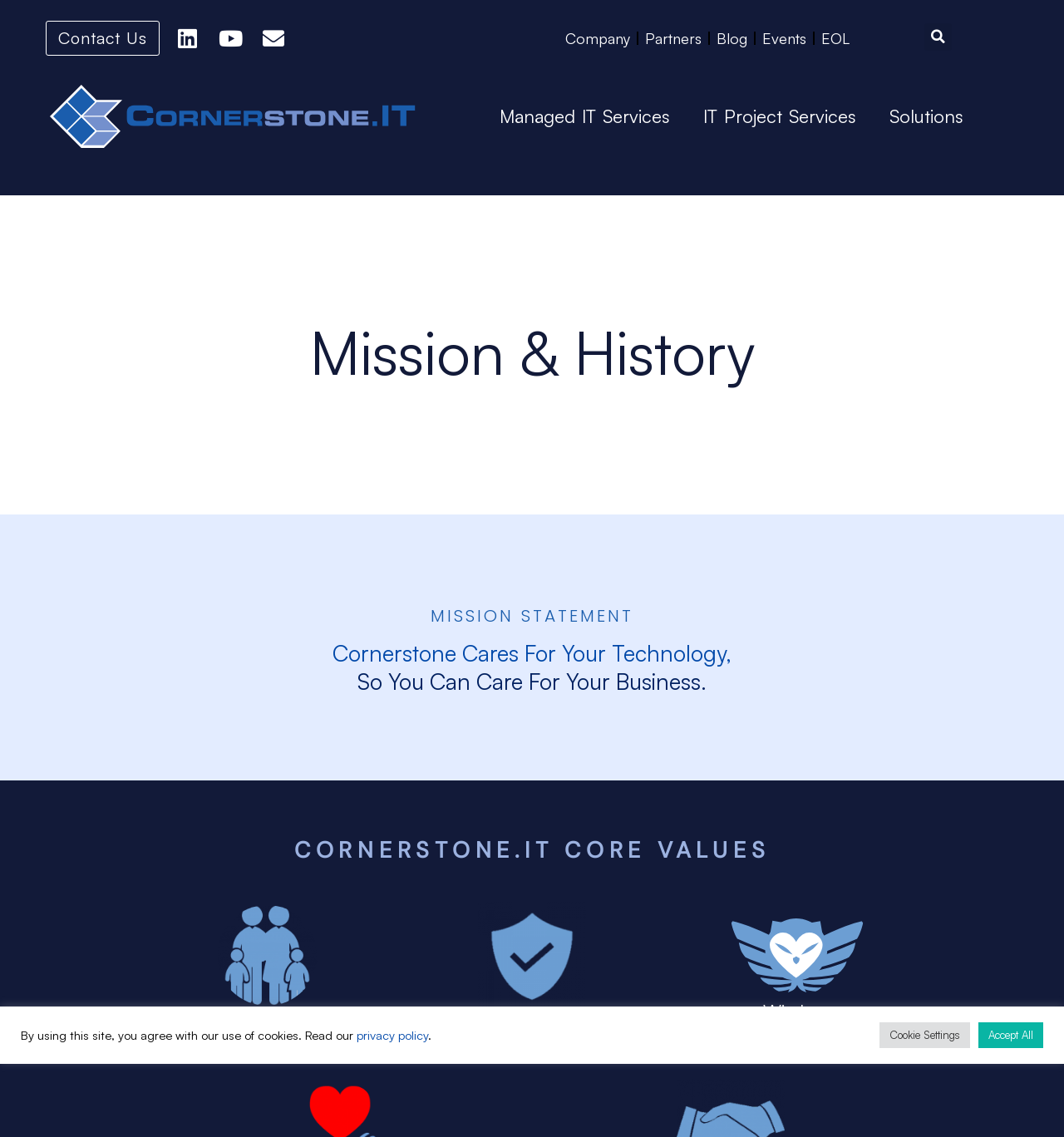Give a detailed account of the webpage's layout and content.

The webpage is about Cornerstone Information Technologies, LLC, a full-service IT business solutions and managed services provider. At the top left, there are several social media links, including "Contact Us", "Linkedin", "Youtube", and "Envelope". To the right of these links, there are navigation links, including "Company", "Partners", "Blog", "Events", and "EOL". A search bar with a "Search" button is located at the top right corner.

Below the navigation links, there is a large banner with three links: "Managed IT Services", "IT Project Services", and "Solutions". Underneath the banner, there is a heading "Mission & History" followed by a subheading "MISSION STATEMENT". The mission statement is "Cornerstone Cares For Your Technology, So You Can Care For Your Business."

Further down, there is a section highlighting the company's core values, including "Family" and "Integrity", each with an accompanying icon. There is also a section with a heading "Wisdom".

At the bottom of the page, there is a notice about the use of cookies, with a link to the "privacy policy" and buttons to "Cookie Settings" and "Accept All".